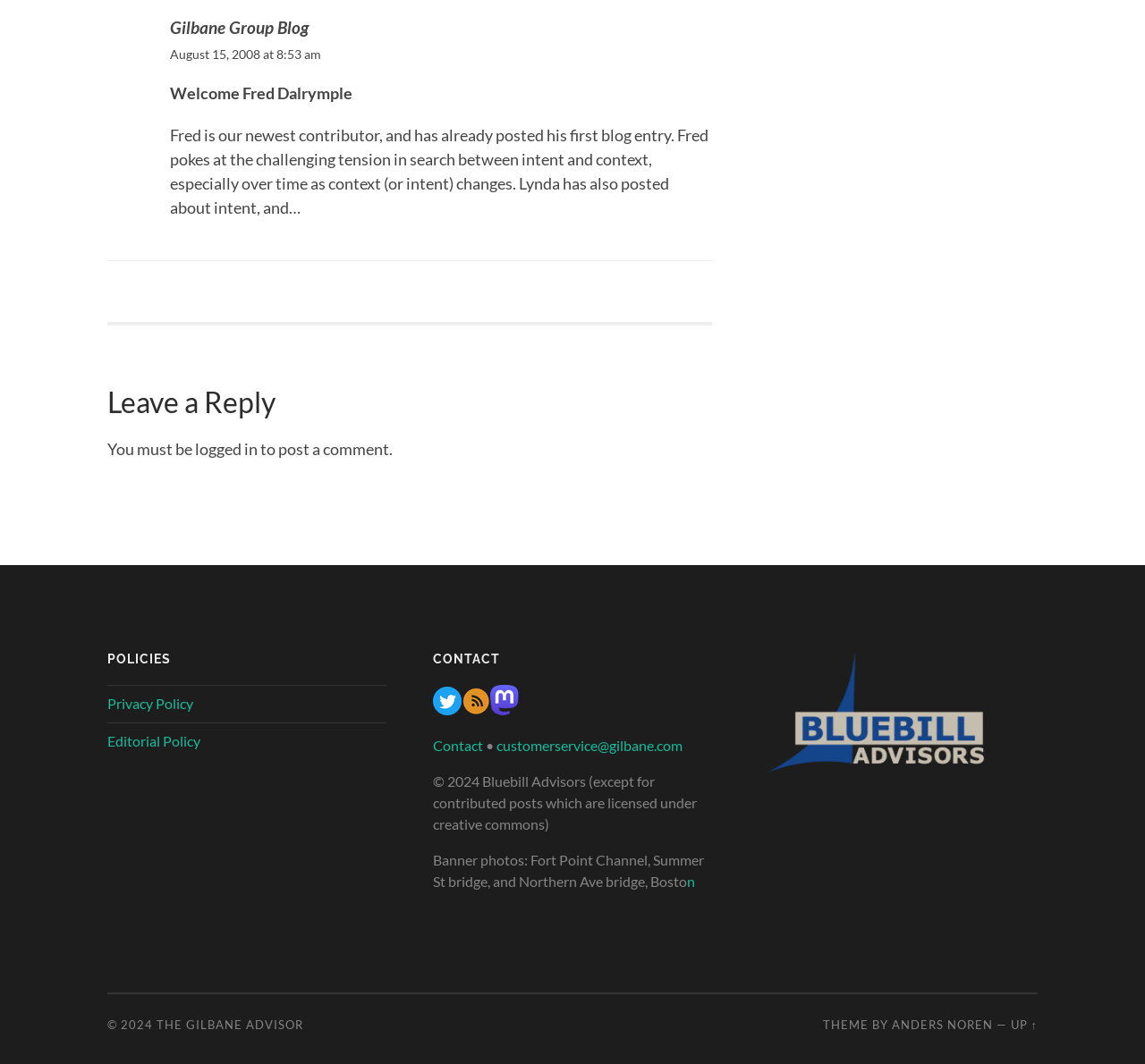Find the bounding box coordinates of the clickable region needed to perform the following instruction: "Contact 'customerservice@gilbane.com'". The coordinates should be provided as four float numbers between 0 and 1, i.e., [left, top, right, bottom].

[0.434, 0.692, 0.596, 0.708]